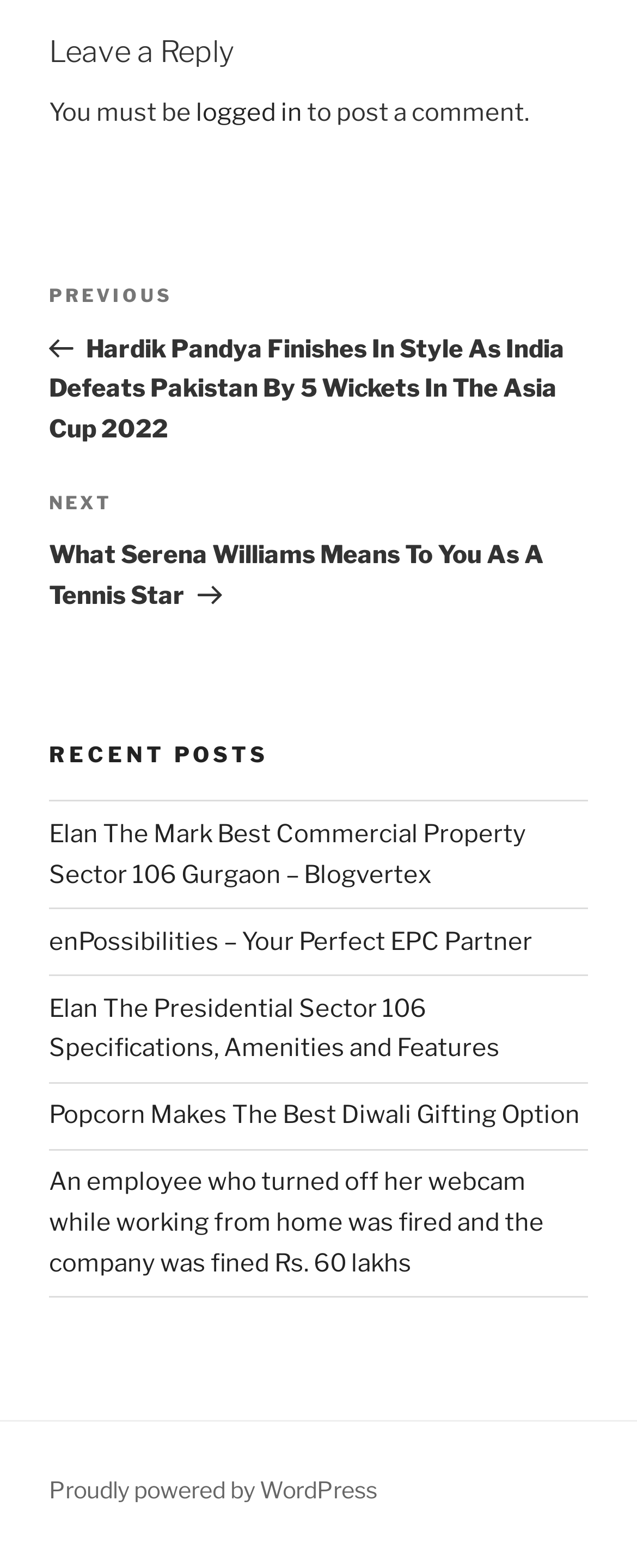Locate the bounding box for the described UI element: "logged in". Ensure the coordinates are four float numbers between 0 and 1, formatted as [left, top, right, bottom].

[0.308, 0.063, 0.474, 0.082]